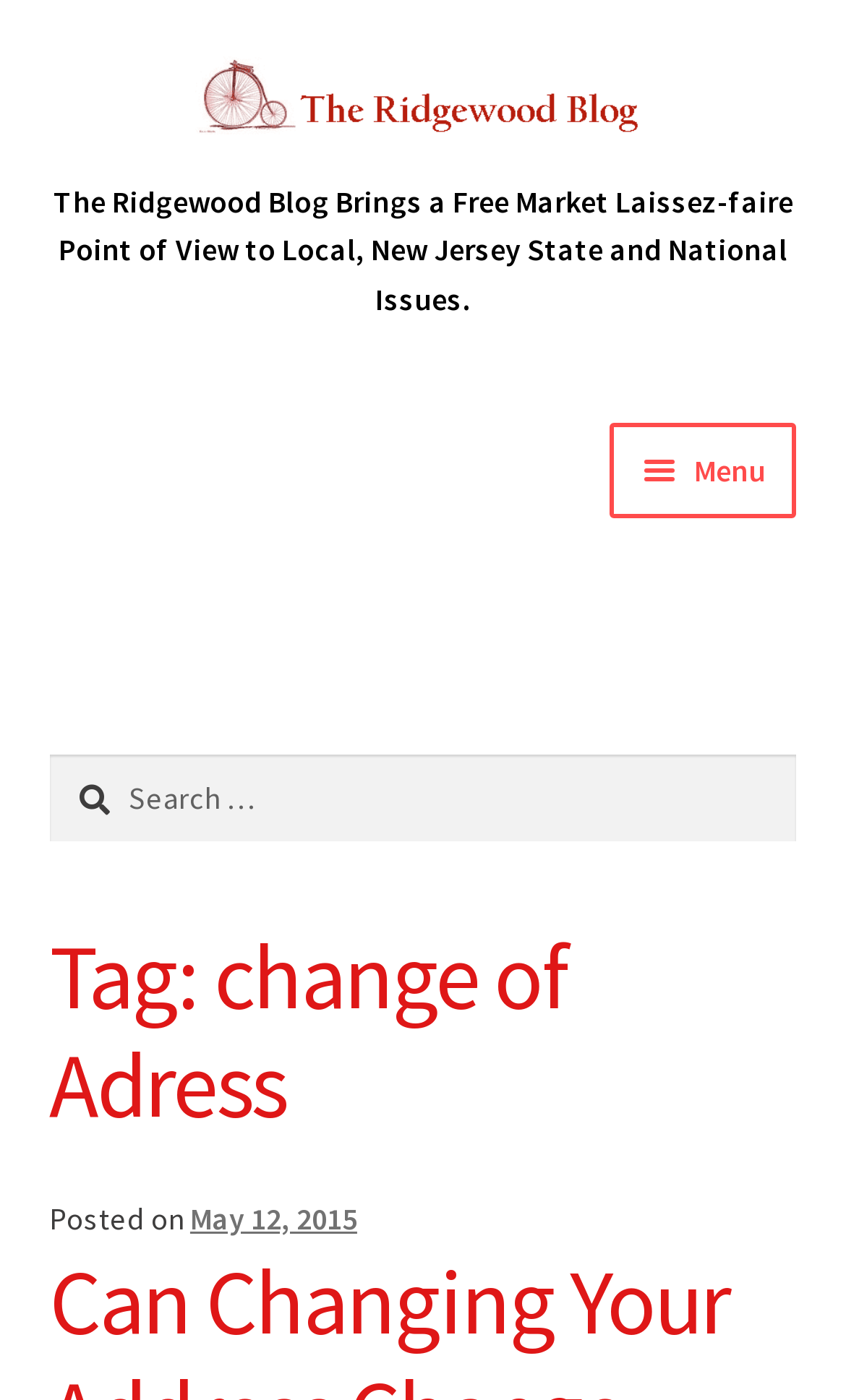Determine the coordinates of the bounding box that should be clicked to complete the instruction: "view the post dated May 12, 2015". The coordinates should be represented by four float numbers between 0 and 1: [left, top, right, bottom].

[0.225, 0.856, 0.422, 0.884]